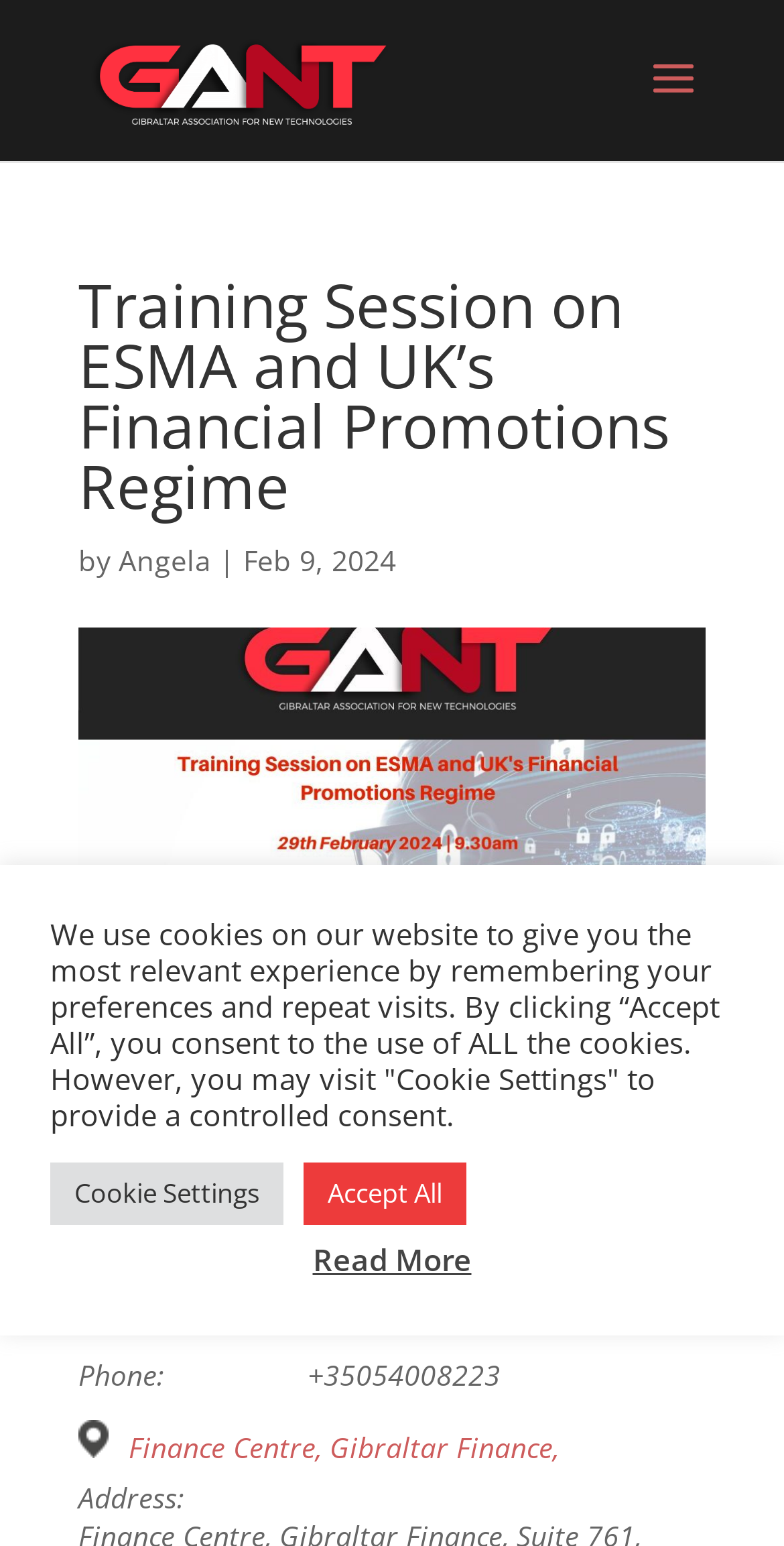Who is the organizer of the training session?
Please respond to the question with a detailed and thorough explanation.

I found the organizer of the training session by looking at the 'Organizers' label and its corresponding link, which is 'Co-ordinators'.